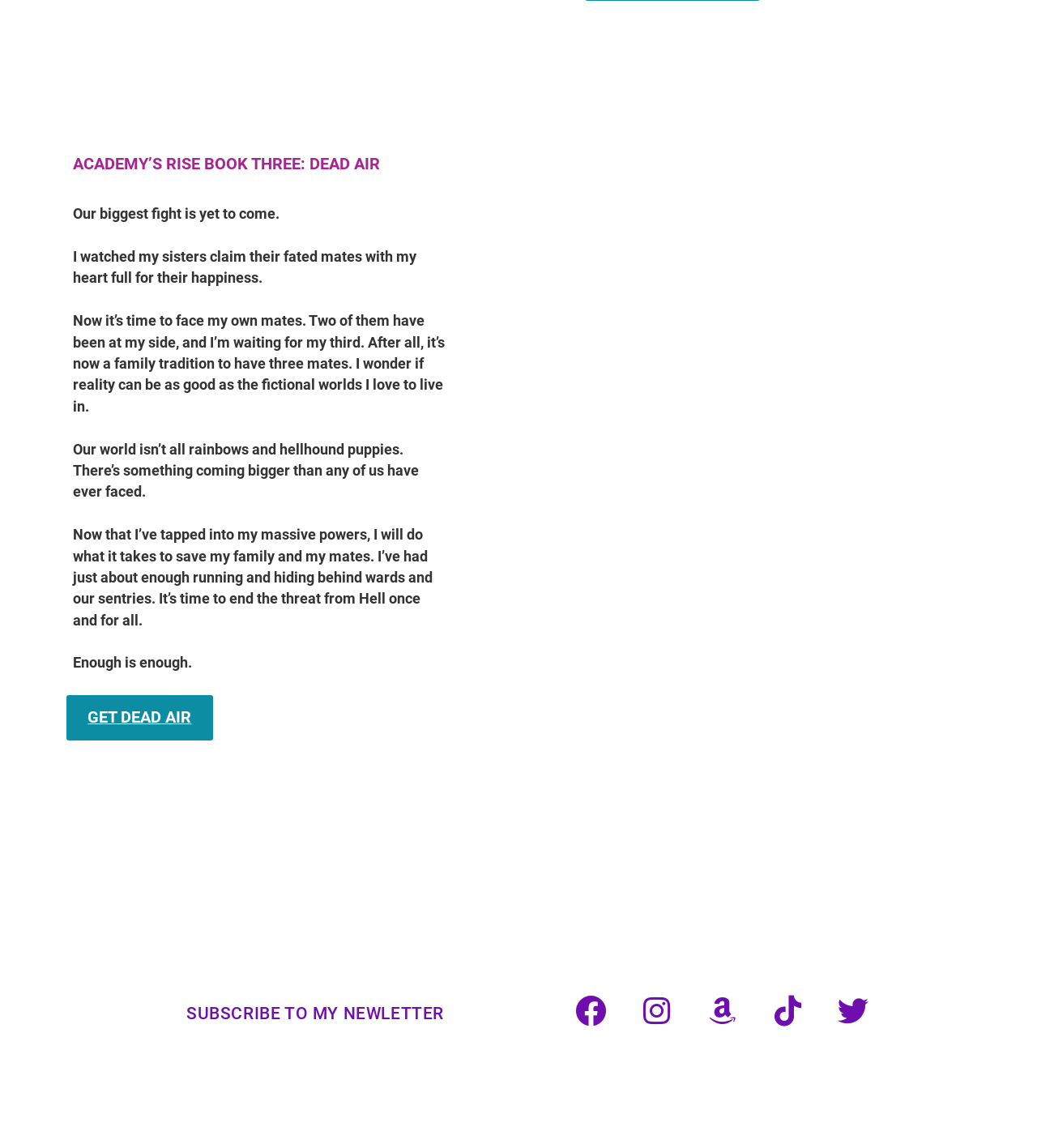Is there a call-to-action button?
Answer the question with a single word or phrase derived from the image.

Yes